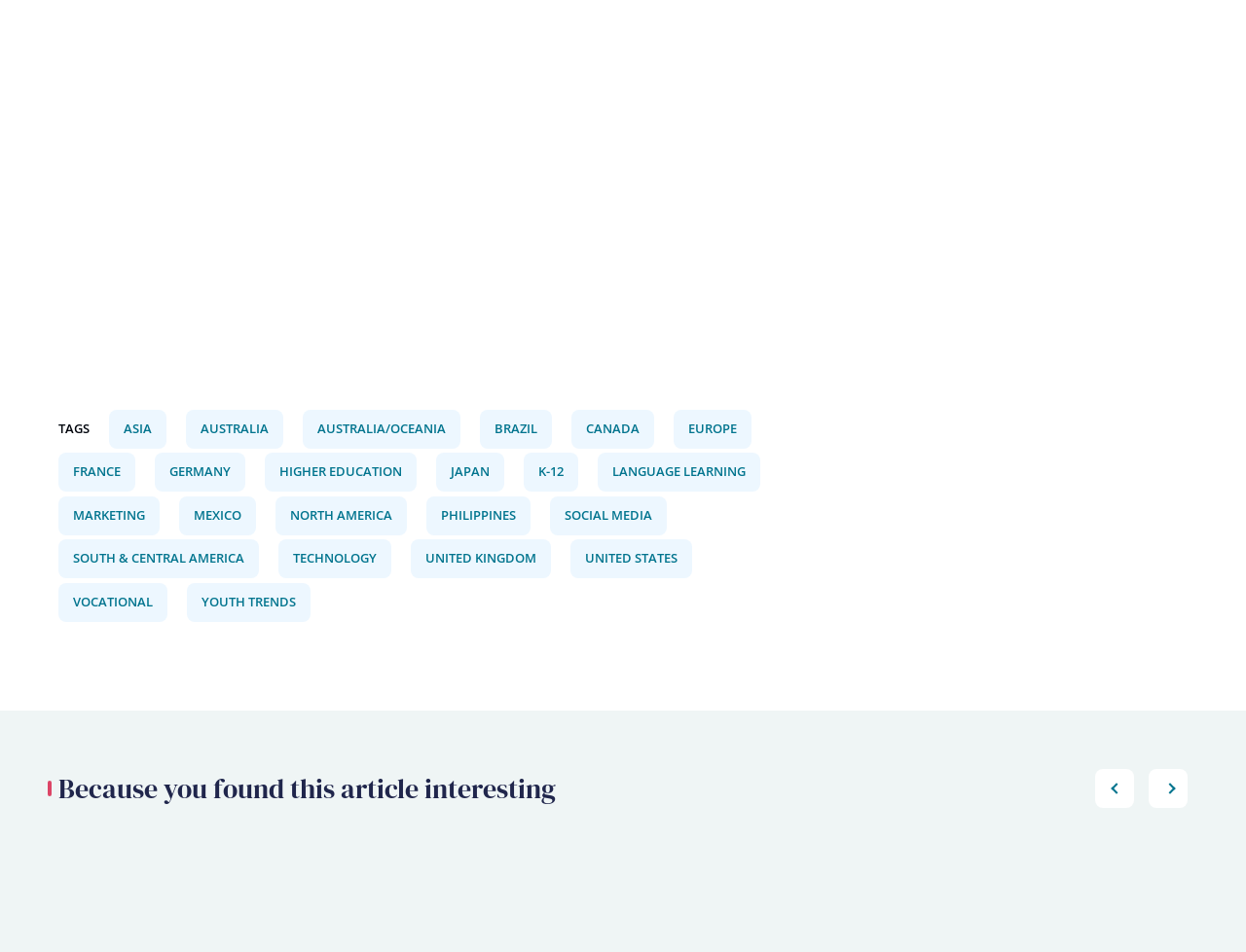Kindly determine the bounding box coordinates of the area that needs to be clicked to fulfill this instruction: "Click the ABOUT US link".

None